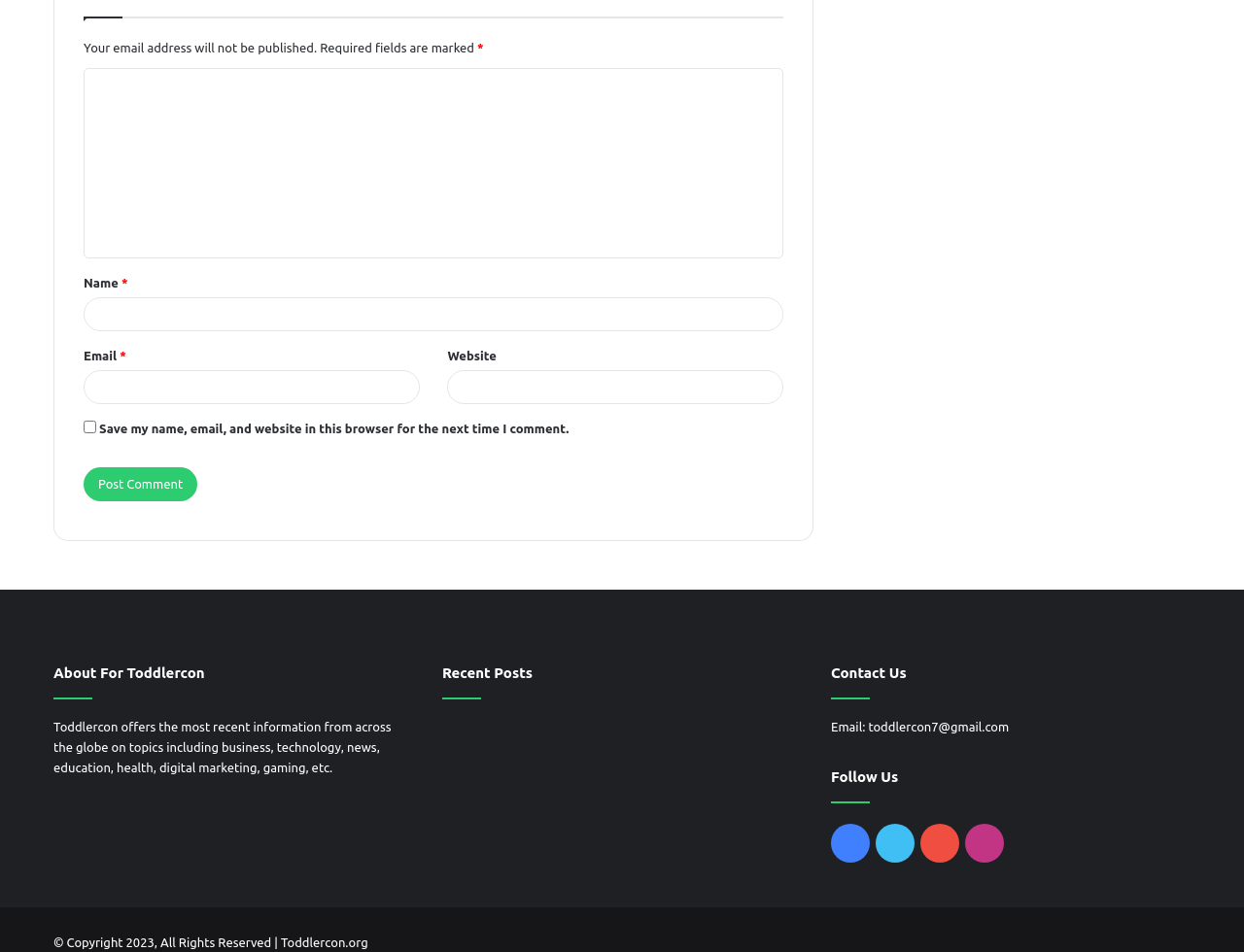Please look at the image and answer the question with a detailed explanation: How many links are in the 'Recent Posts' section?

The 'Recent Posts' section is located in the middle of the webpage and contains six links to different articles, including 'Navigating Family Visitation Disputes: The Role of a Visitation Lawyer' and 'The Rise of Car Animation in Modern Media and Marketing'.